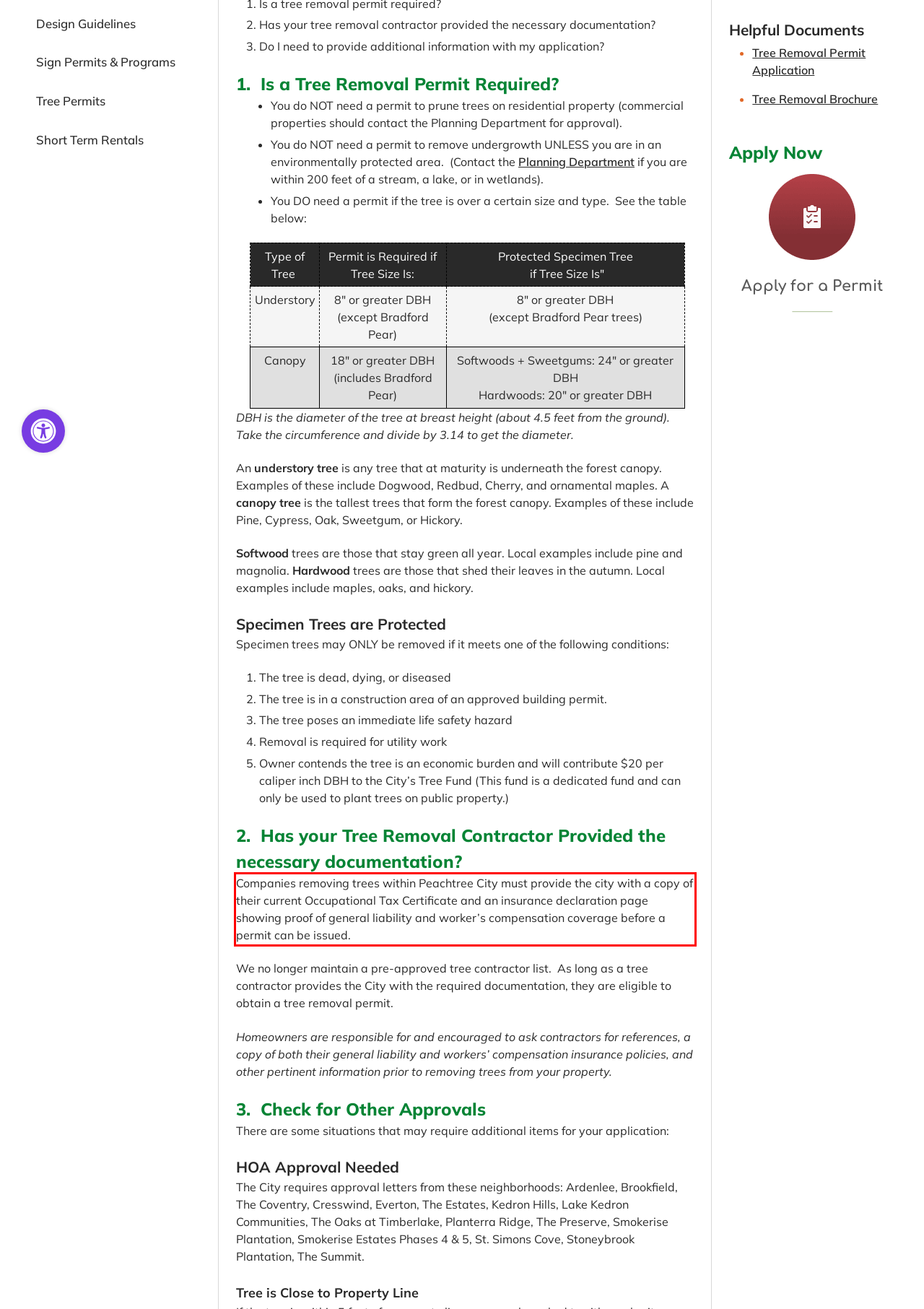You are provided with a screenshot of a webpage featuring a red rectangle bounding box. Extract the text content within this red bounding box using OCR.

Companies removing trees within Peachtree City must provide the city with a copy of their current Occupational Tax Certificate and an insurance declaration page showing proof of general liability and worker’s compensation coverage before a permit can be issued.